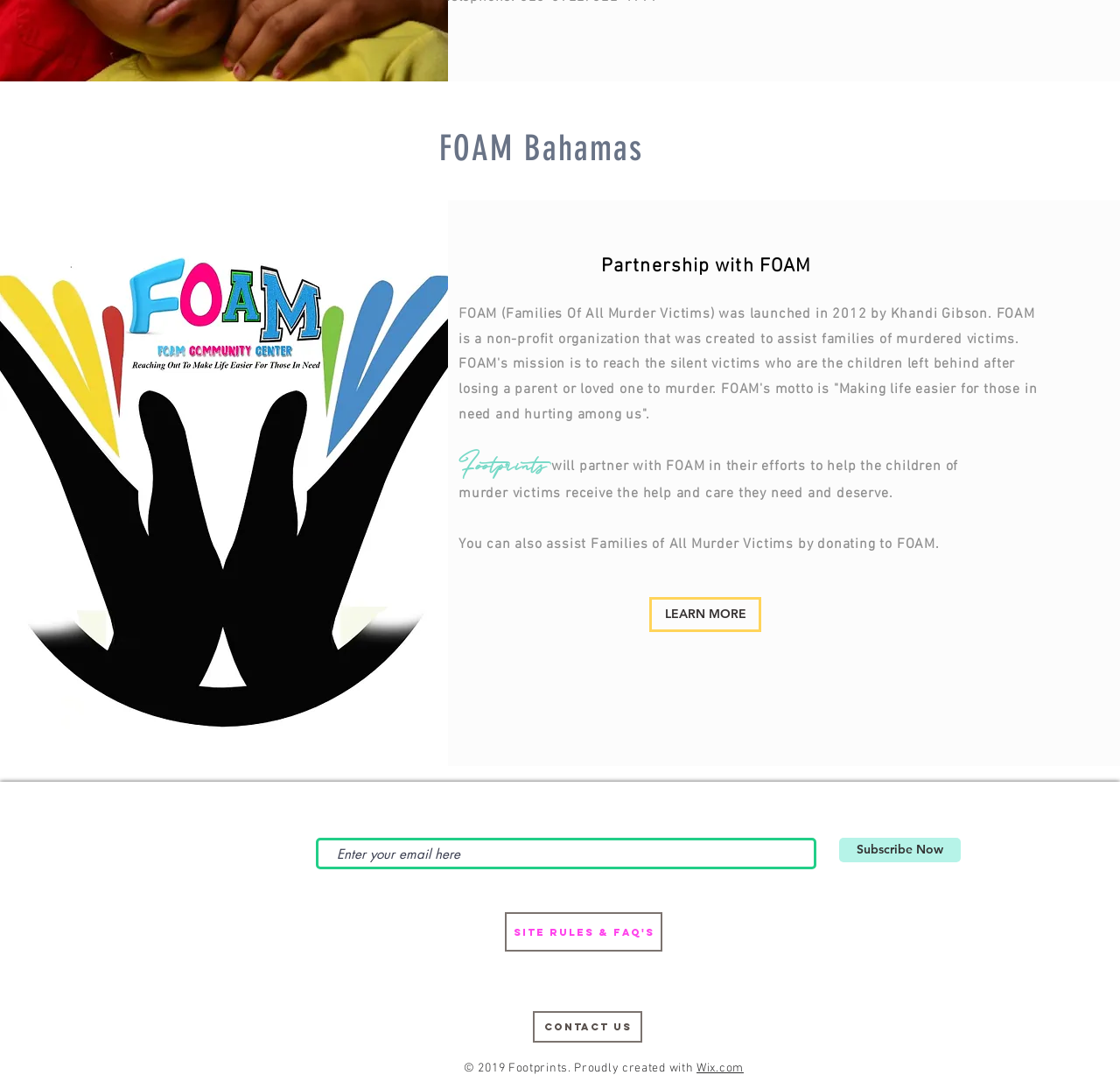What is the purpose of the 'Subscribe Now' button?
Refer to the image and give a detailed response to the question.

The purpose of the 'Subscribe Now' button is to allow users to enter their email address and subscribe to the organization's newsletter or updates, as indicated by the text 'Enter your email here' next to the button.